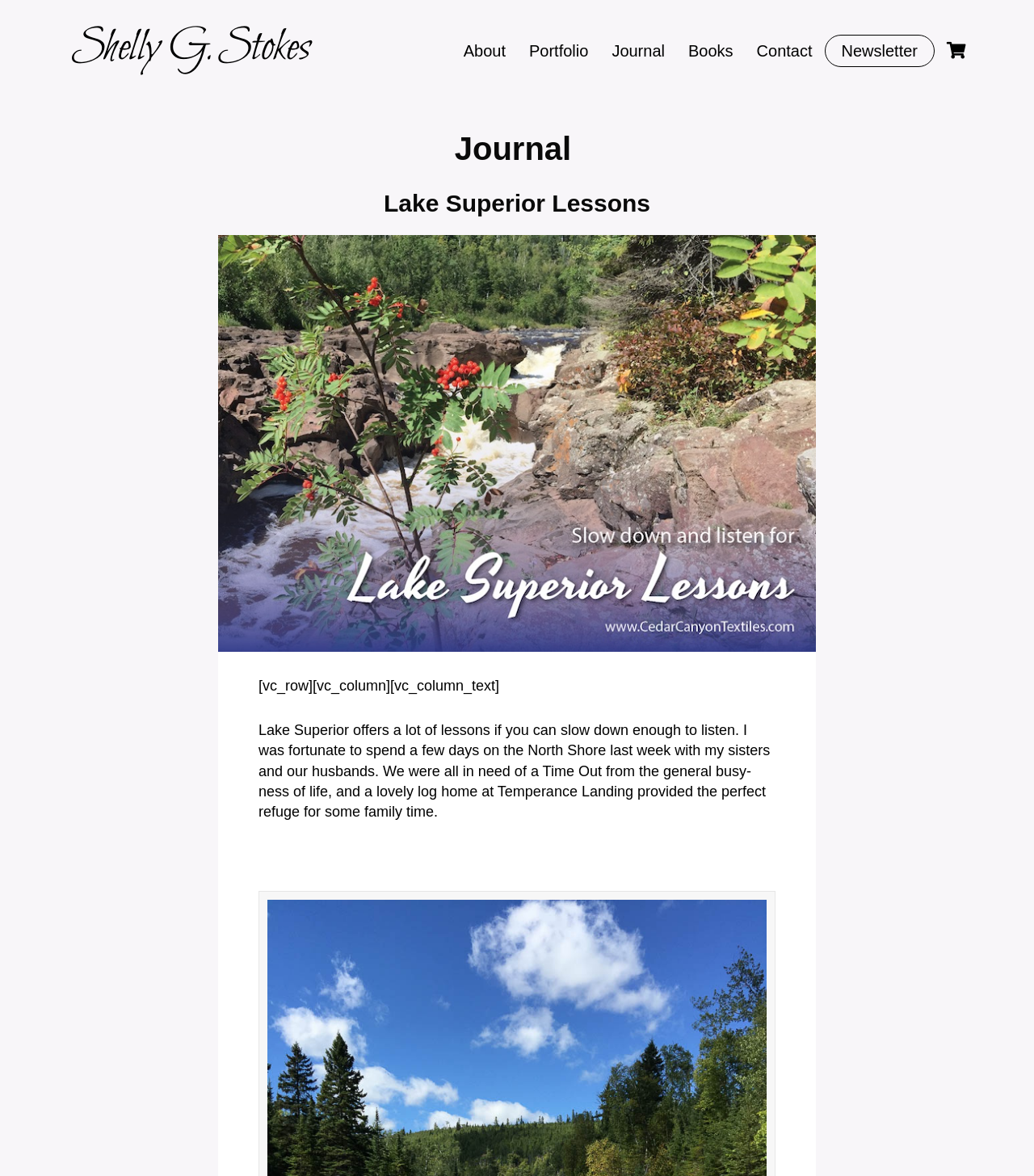Explain in detail what you observe on this webpage.

The webpage is about Lake Superior Lessons, with a focus on the North Shore. At the top left, there is a small image, "Picture1", which is a link. Below it, there is a navigation menu, "Menu", that spans across the top of the page, containing links to various sections such as "About", "Portfolio", "Journal", "Books", "Contact", "Newsletter", and a social media icon.

The main content of the page is divided into two sections. On the left, there is a heading "Journal" followed by a larger image, "lake-superior-lessons-fb", which takes up most of the left side of the page. On the right, there is a heading "Lake Superior Lessons" followed by a block of text that describes the author's experience spending time on the North Shore with family, highlighting the importance of slowing down and listening to the lessons that Lake Superior has to offer.

There are two smaller blocks of text below the main content, one of which appears to be a formatting instruction, and the other is a single non-breaking space character. Overall, the page has a simple and clean layout, with a focus on the author's personal experience and the beauty of Lake Superior.